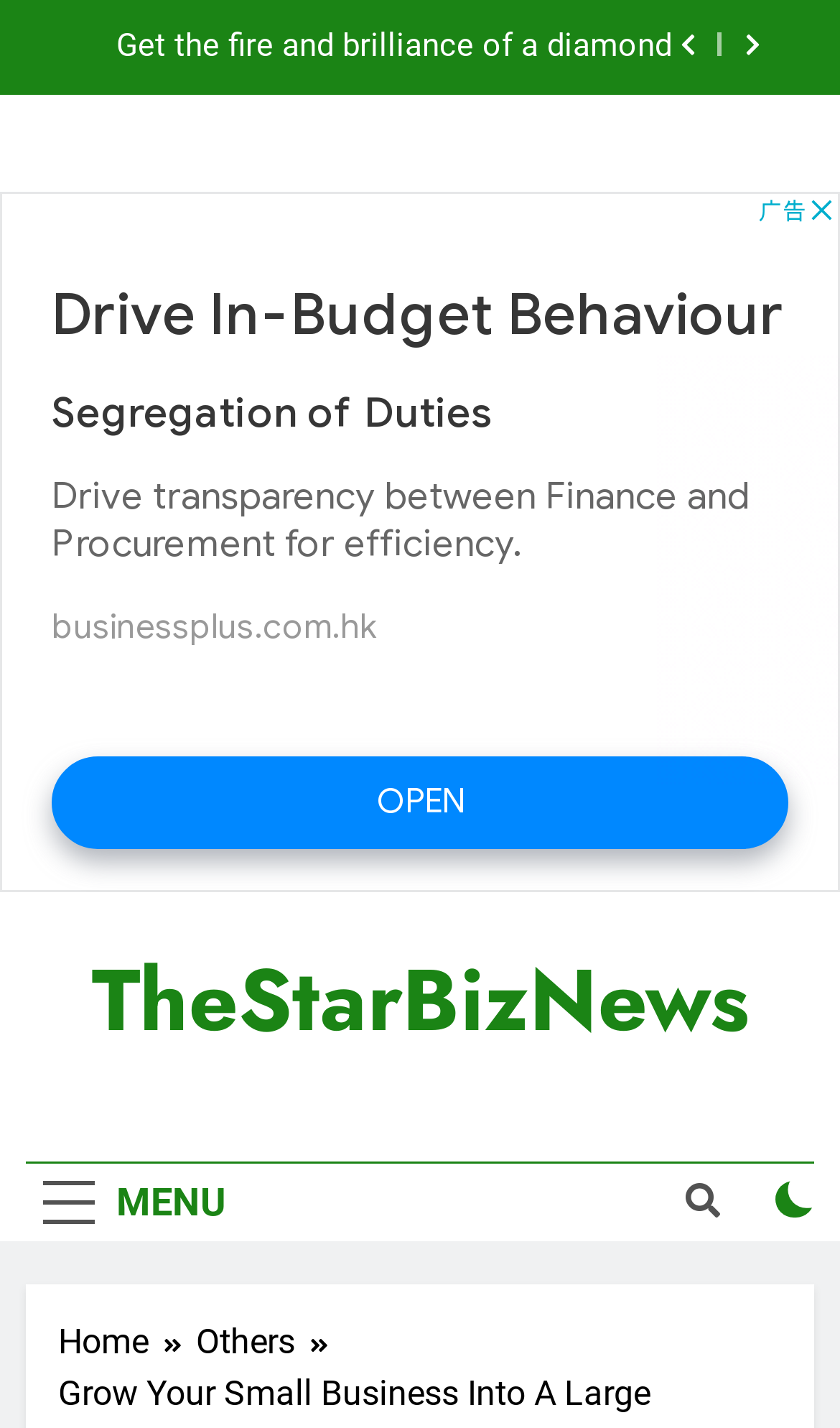Please give a short response to the question using one word or a phrase:
What is the text of the link at the bottom?

TheStarBizNews